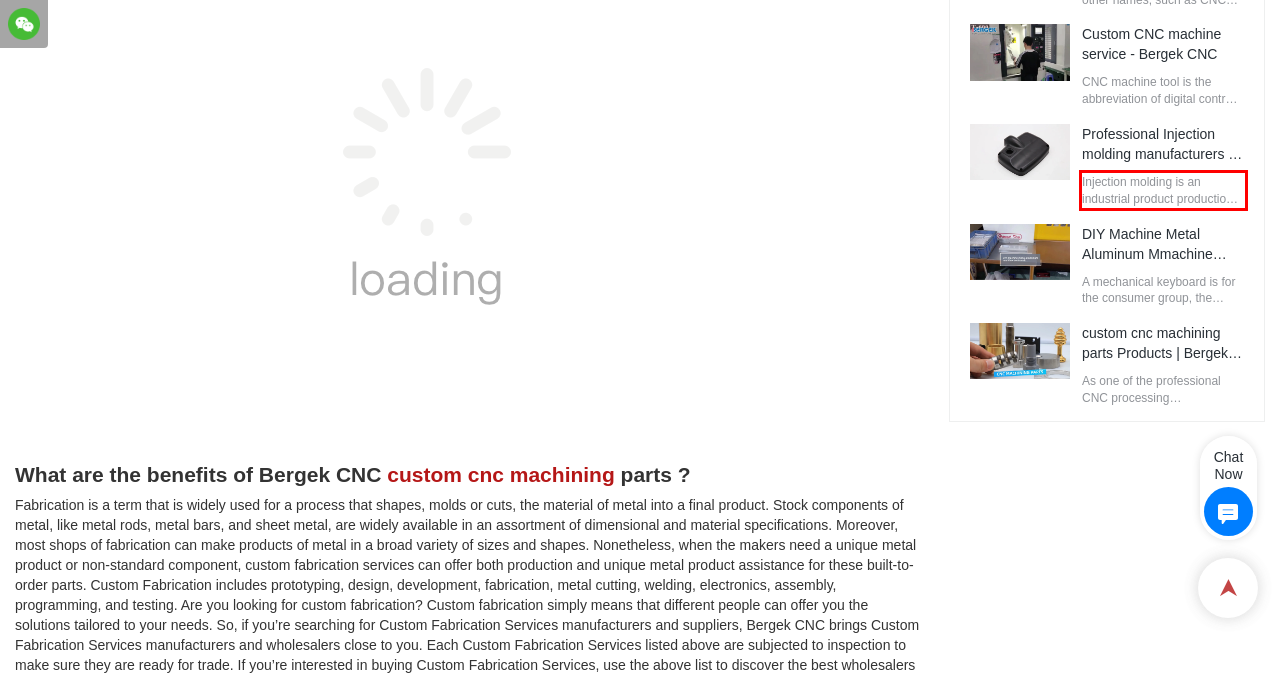Please analyze the provided webpage screenshot and perform OCR to extract the text content from the red rectangle bounding box.

Injection molding is an industrial product production modeling method. Products usually use rubber injection molding and plastic injection molding. Injection molding can also be divided into injection molding and die casting methods. An injection molding machine (referred to as an injection machine or injection molding machine) is the thermoplastic or thermosetting material using plastic molding mold into plastic products of various shapes of the main molding equipment, injection molding is achieved by injection molding machine and mold.